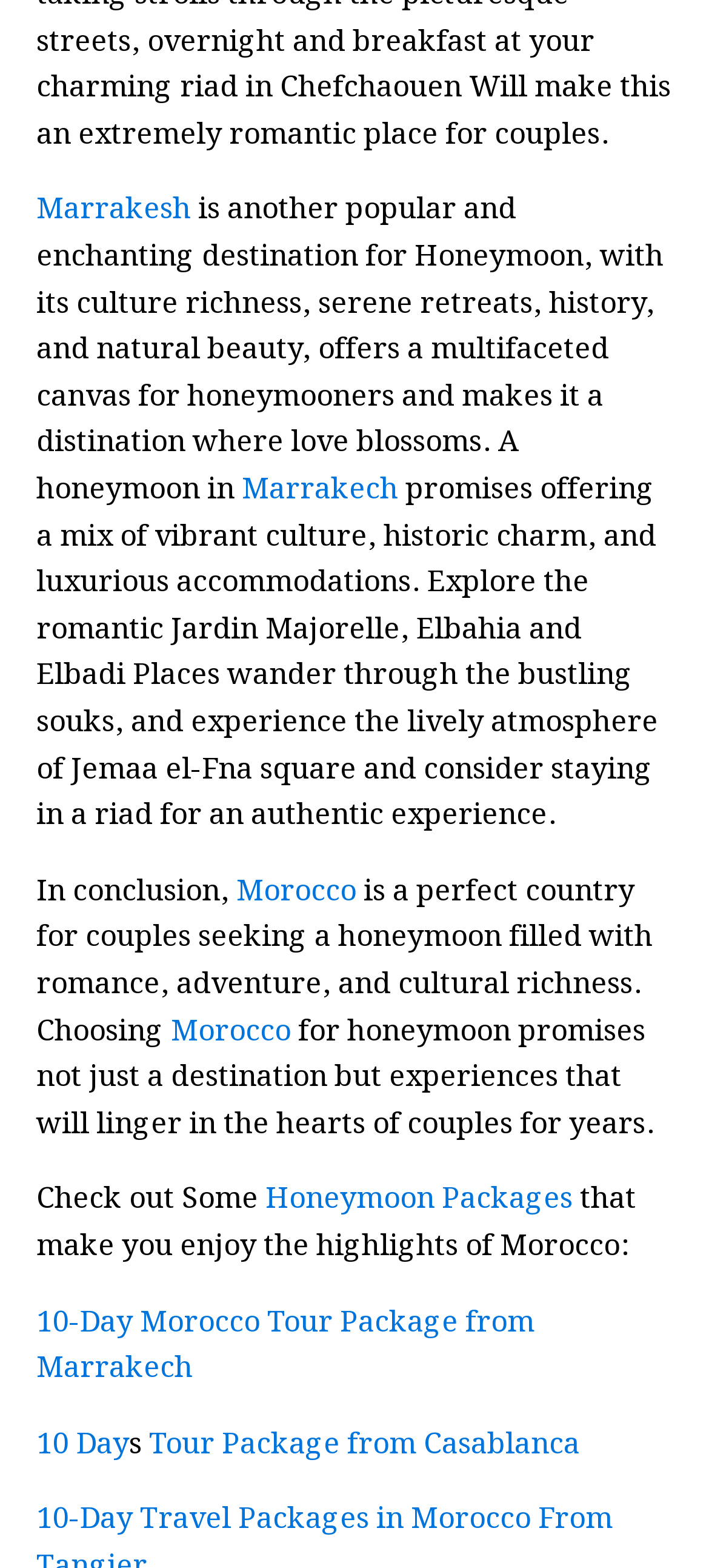What is the name of the tour package mentioned in the text?
Refer to the image and provide a one-word or short phrase answer.

10-Day Morocco Tour Package